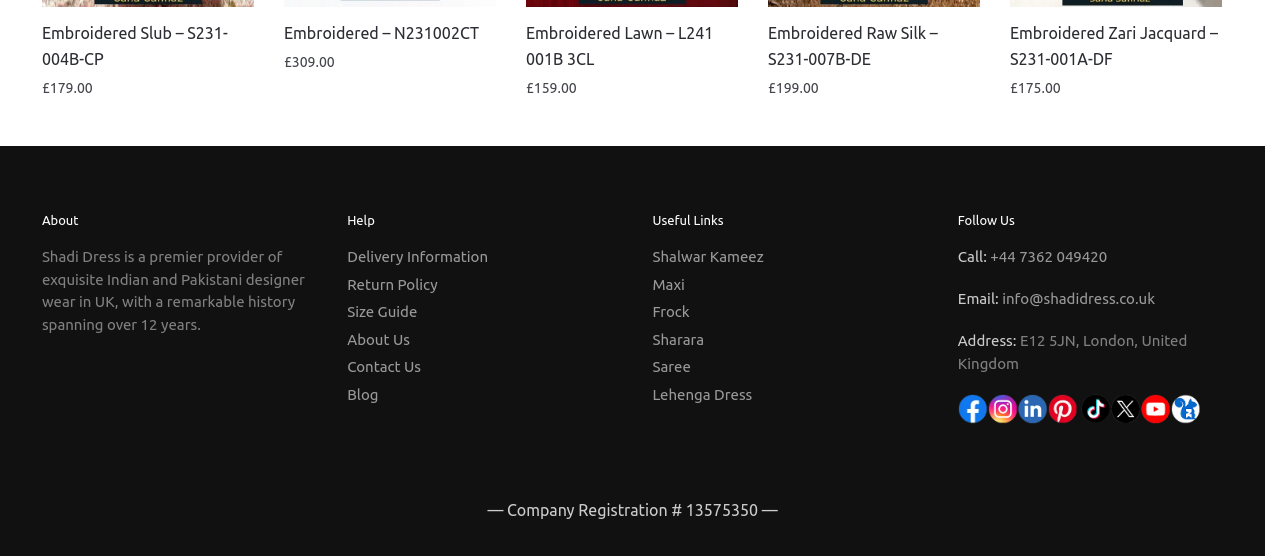What is the price of Embroidered Slub?
Using the image as a reference, give an elaborate response to the question.

I found the link 'Embroidered Slub – S231-004B-CP' with a StaticText '£' and another StaticText '179.00' next to it, indicating the price of the item.